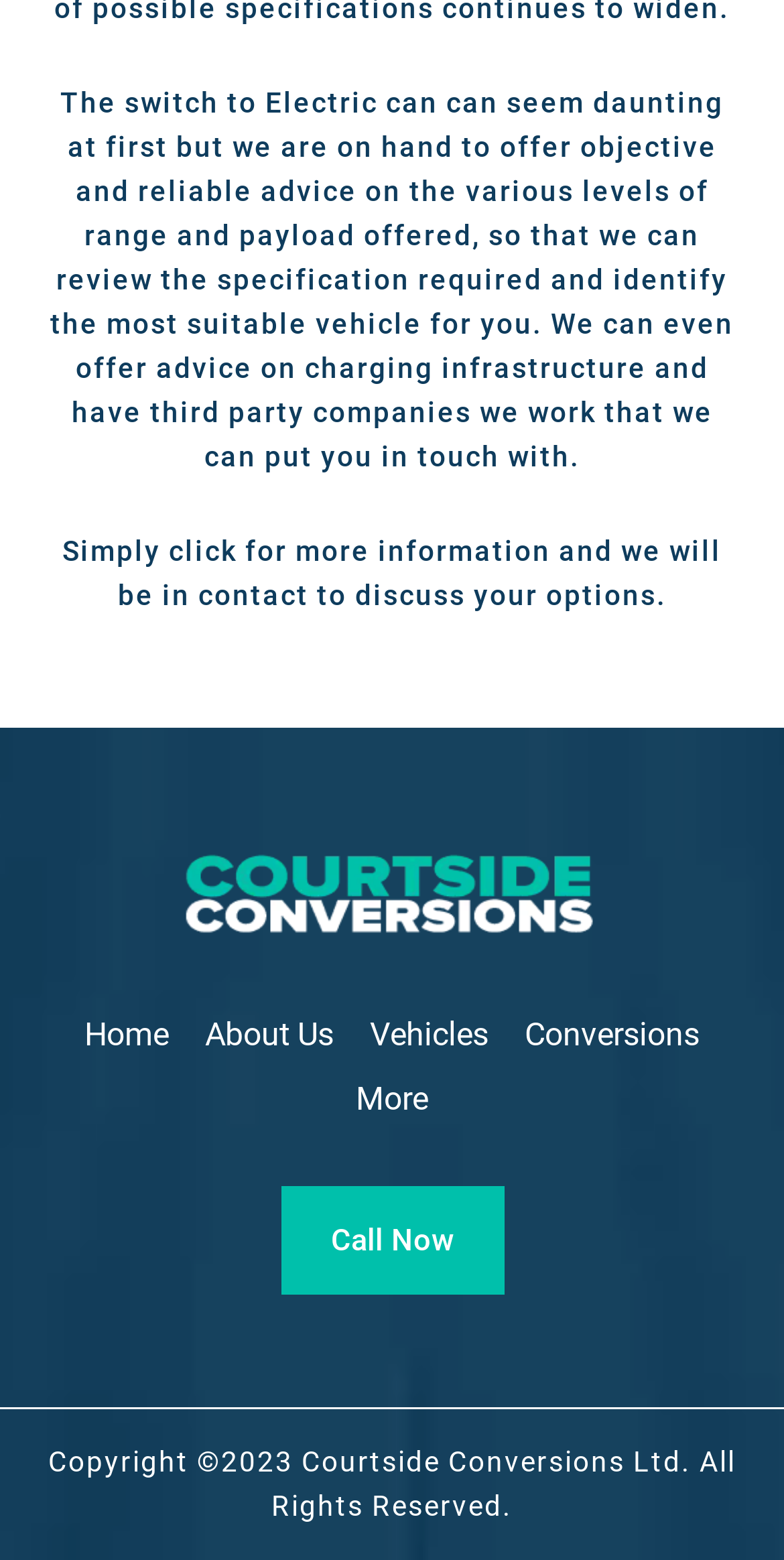What is the purpose of the company? Based on the screenshot, please respond with a single word or phrase.

To offer advice on electric vehicles